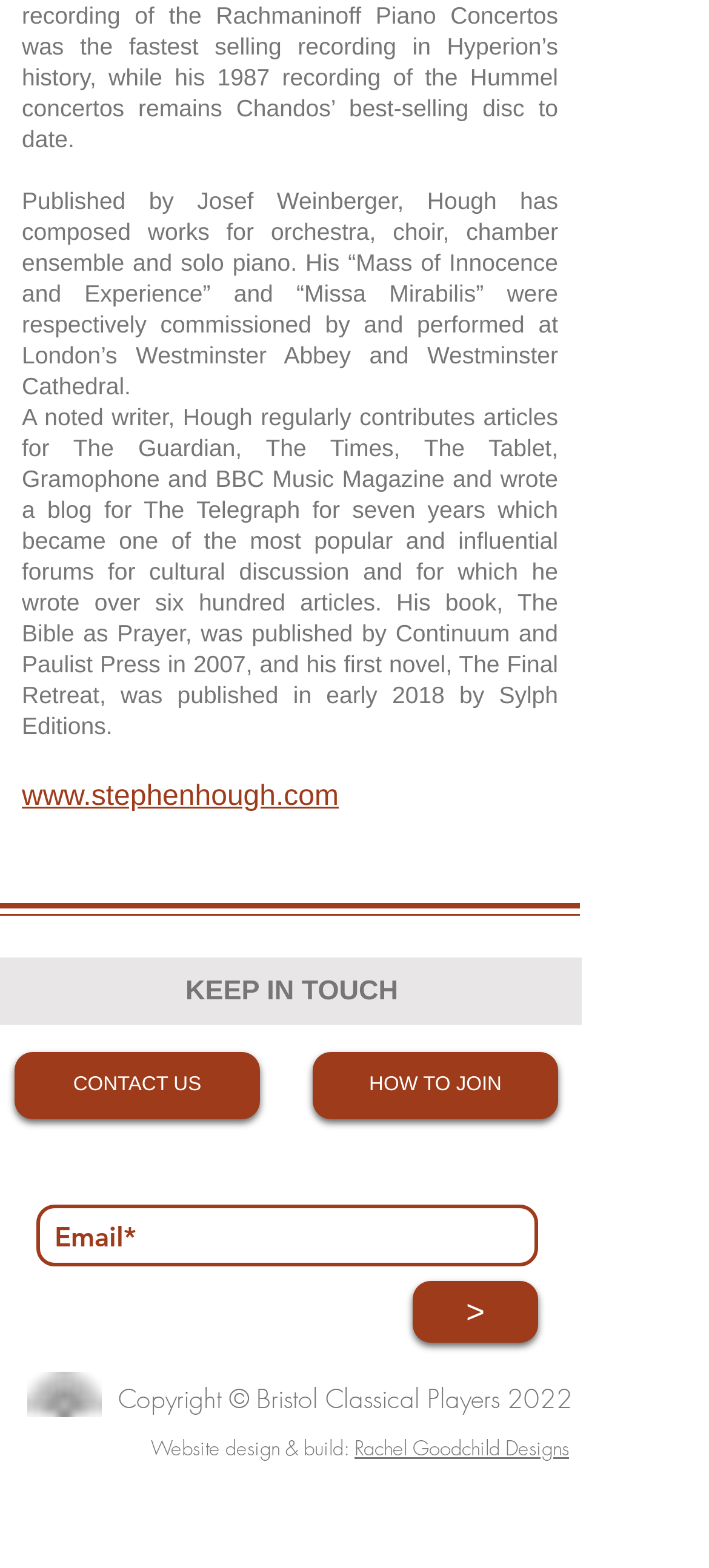Who is the composer mentioned? Please answer the question using a single word or phrase based on the image.

Hough